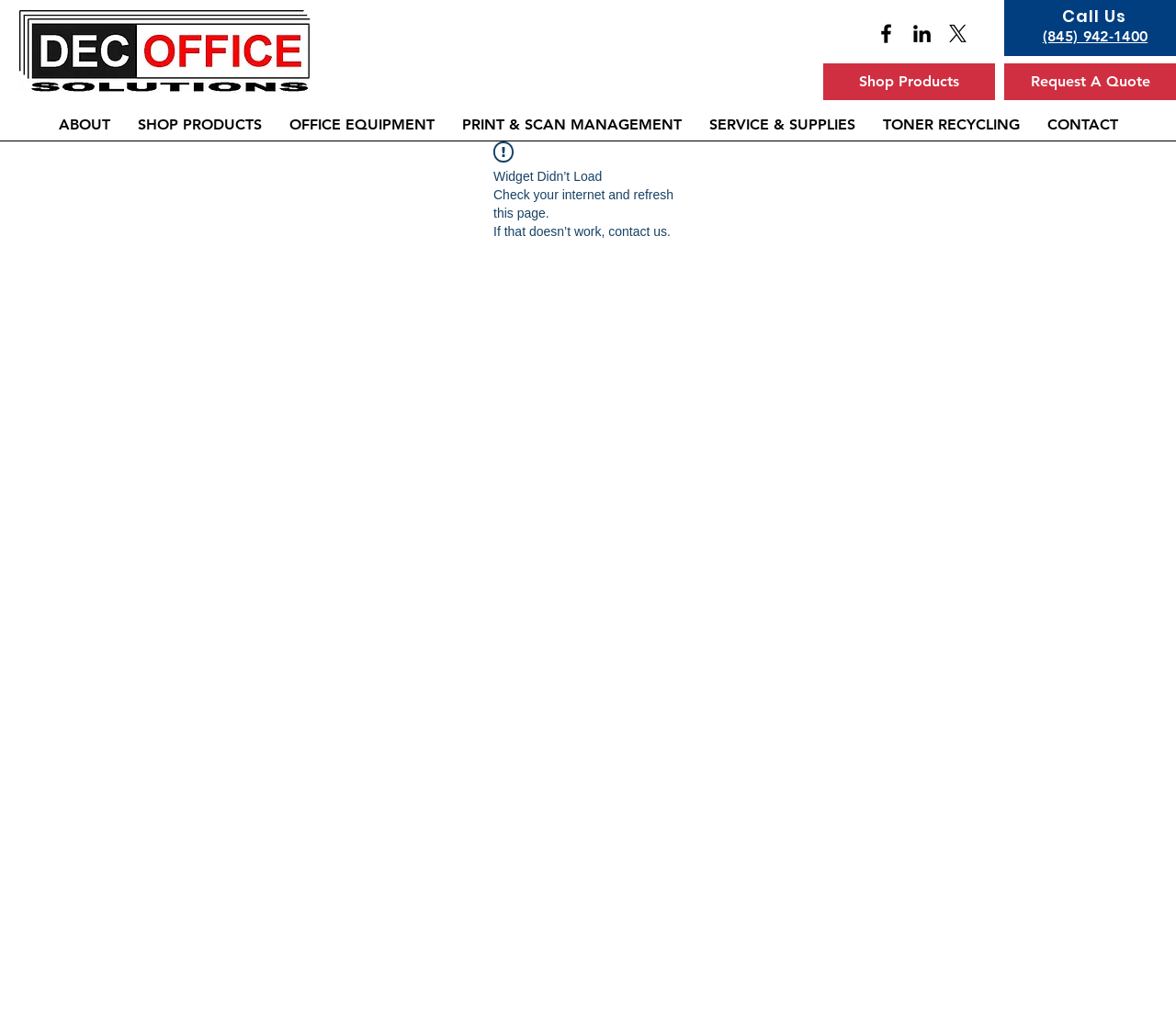Find the bounding box coordinates for the UI element whose description is: "SERVICE & SUPPLIES". The coordinates should be four float numbers between 0 and 1, in the format [left, top, right, bottom].

[0.591, 0.106, 0.739, 0.14]